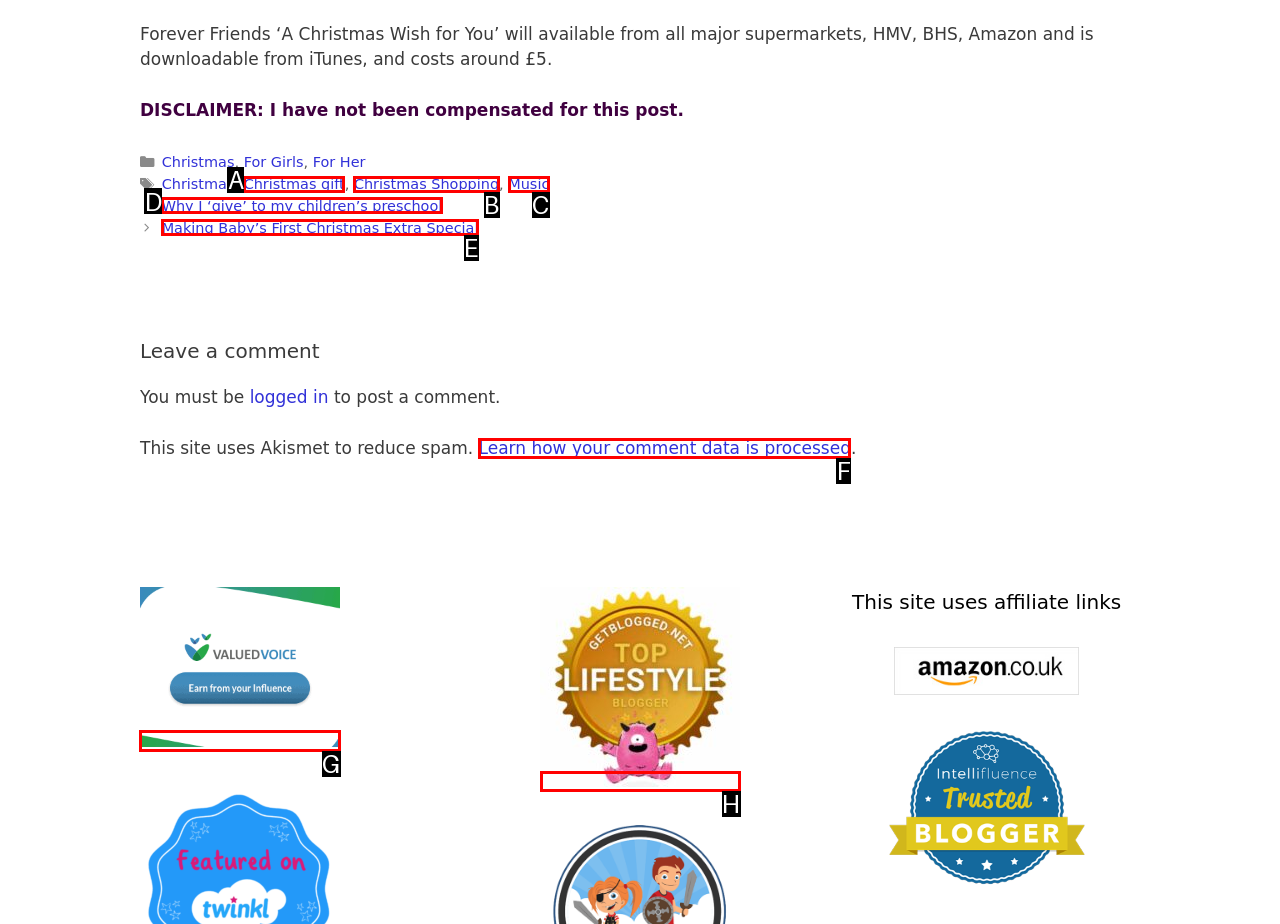Tell me which letter I should select to achieve the following goal: Visit the 'Valued Voice' website
Answer with the corresponding letter from the provided options directly.

G